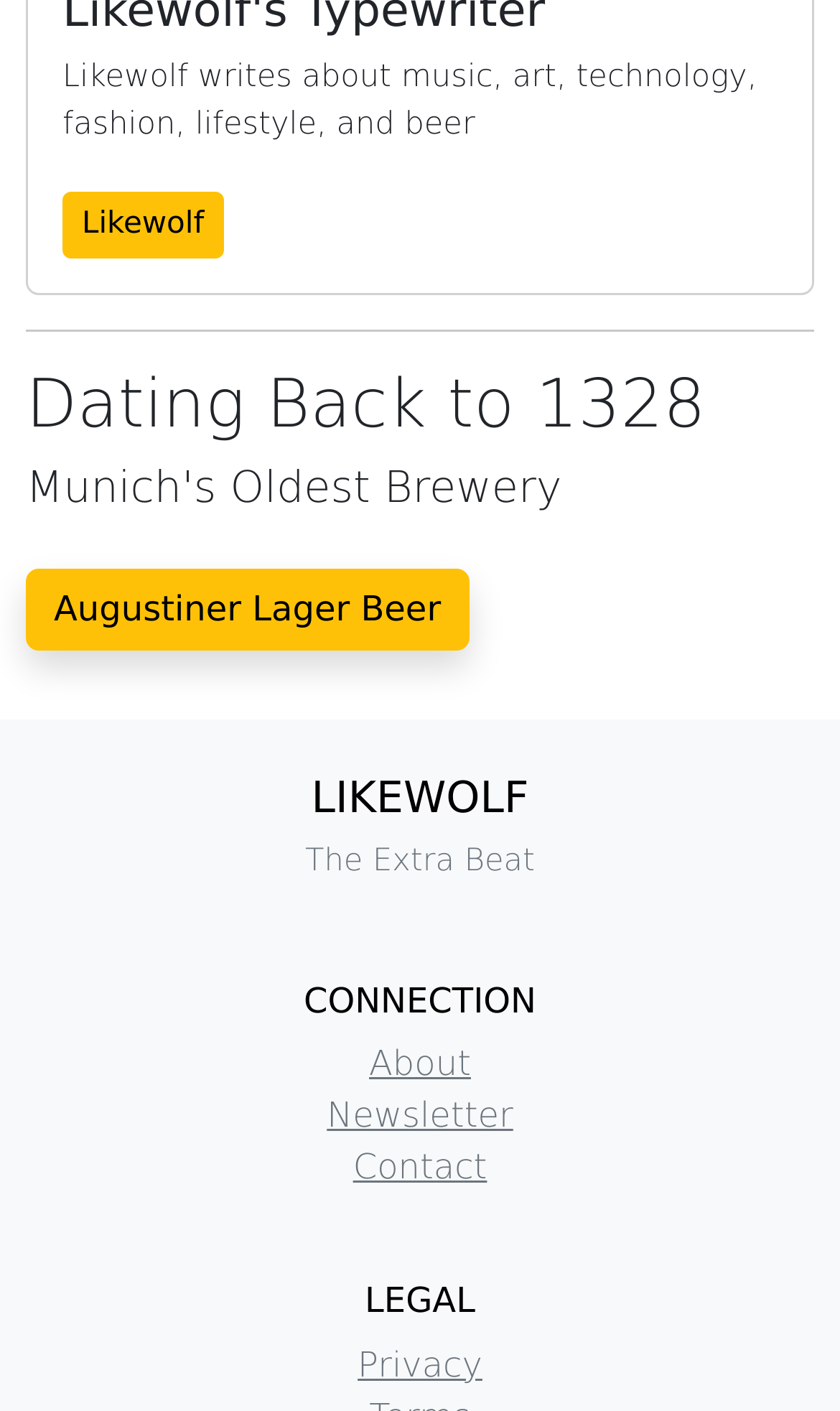Please find the bounding box coordinates (top-left x, top-left y, bottom-right x, bottom-right y) in the screenshot for the UI element described as follows: Help&FAQ

None